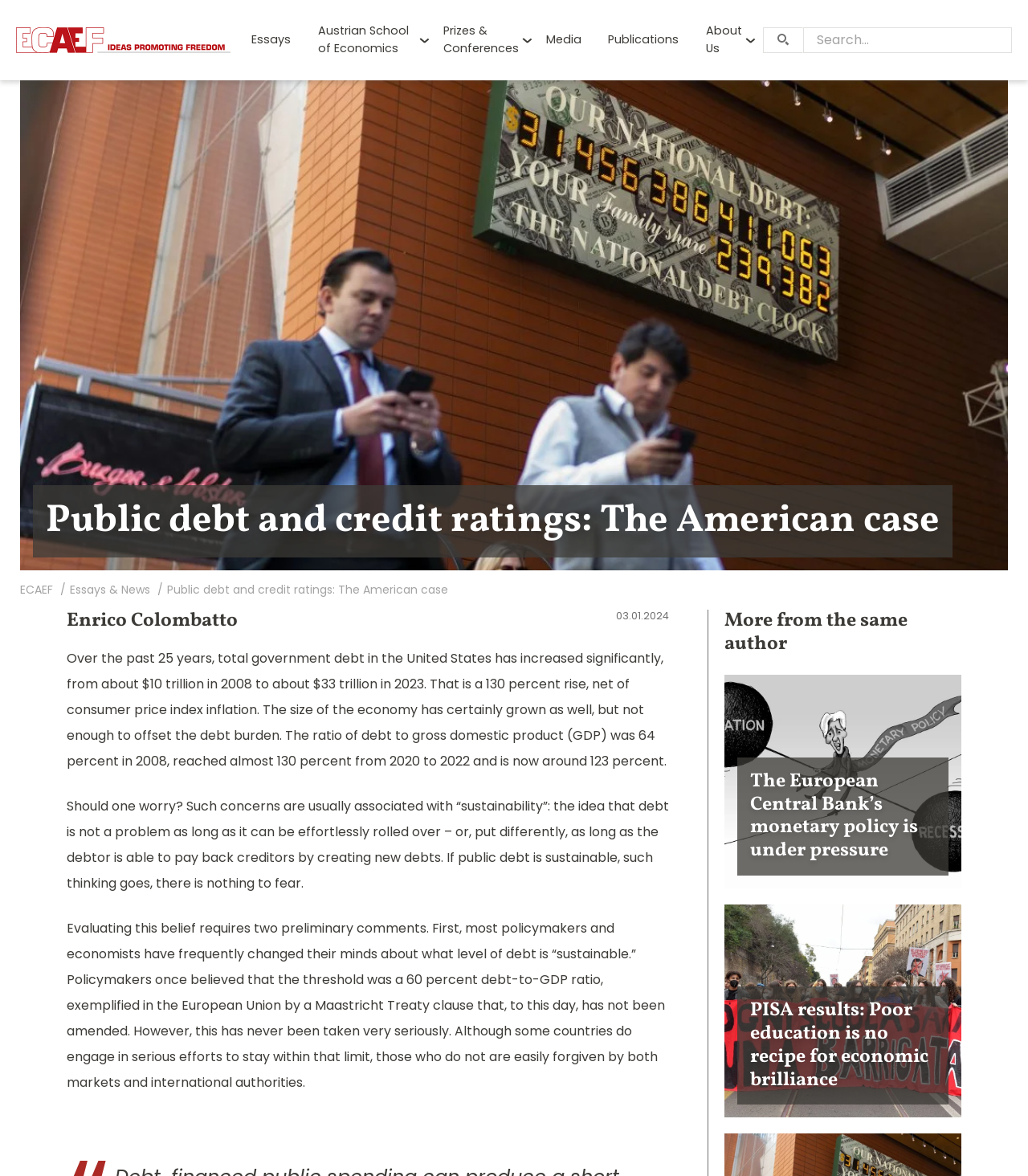Identify the bounding box coordinates of the specific part of the webpage to click to complete this instruction: "Search for something".

[0.781, 0.023, 0.984, 0.045]